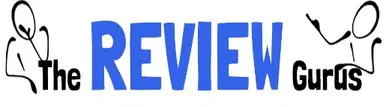Generate a comprehensive caption that describes the image.

The image features the logo of "The Review Gurus," creatively designed with vibrant blue lettering for "REVIEW" set against a white background. The logo is adorned with playful stick figures on either side, adding a touch of whimsy and character to the branding. This logo represents a website dedicated to providing in-depth reviews and recommendations for various products, including categories related to tools, electronics, and home goods. Its eye-catching design aims to engage readers and convey a sense of expertise and friendliness in product evaluation.